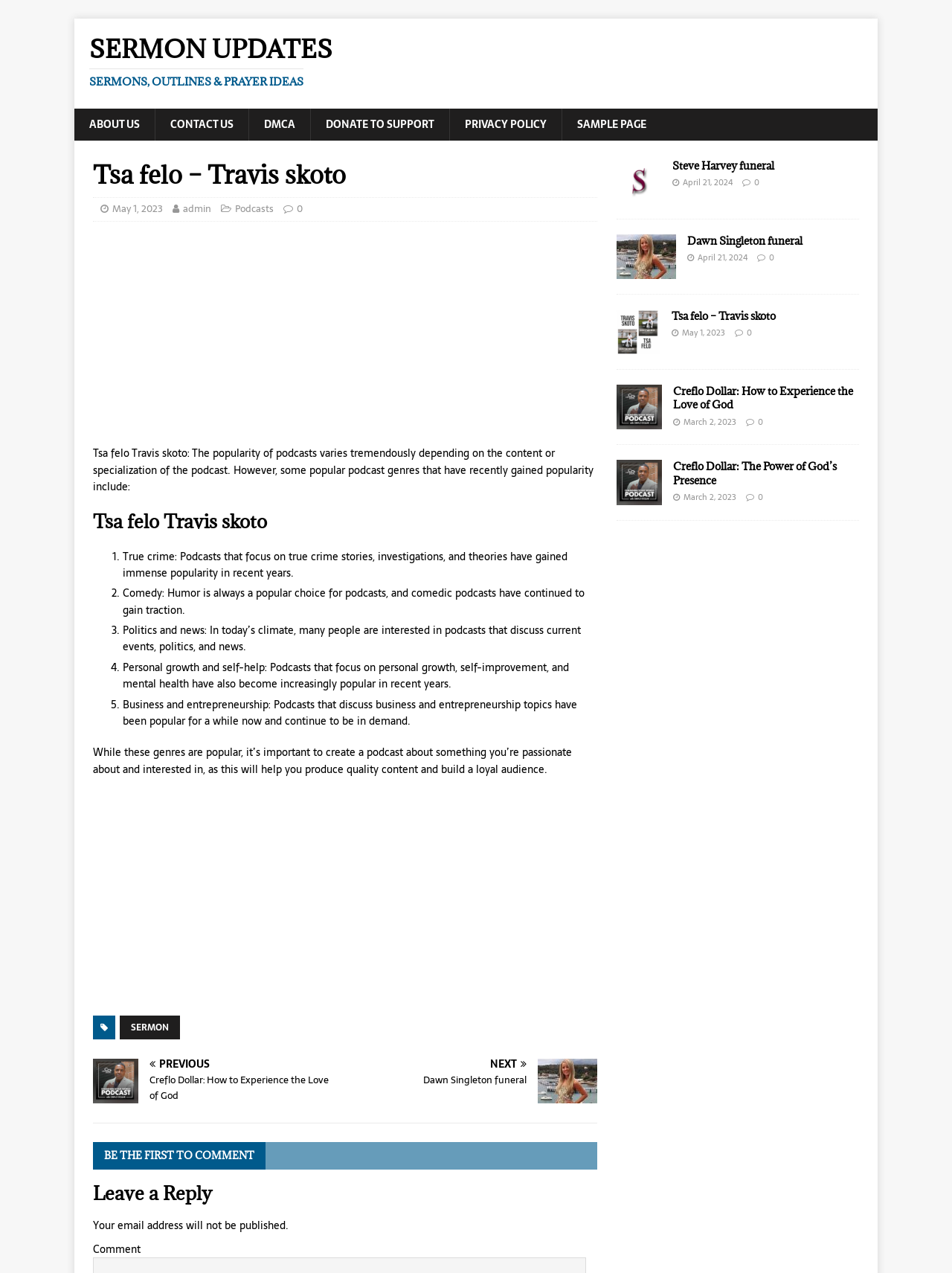Kindly respond to the following question with a single word or a brief phrase: 
What is the topic of the sermon by Creflo Dollar?

How to Experience the Love of God